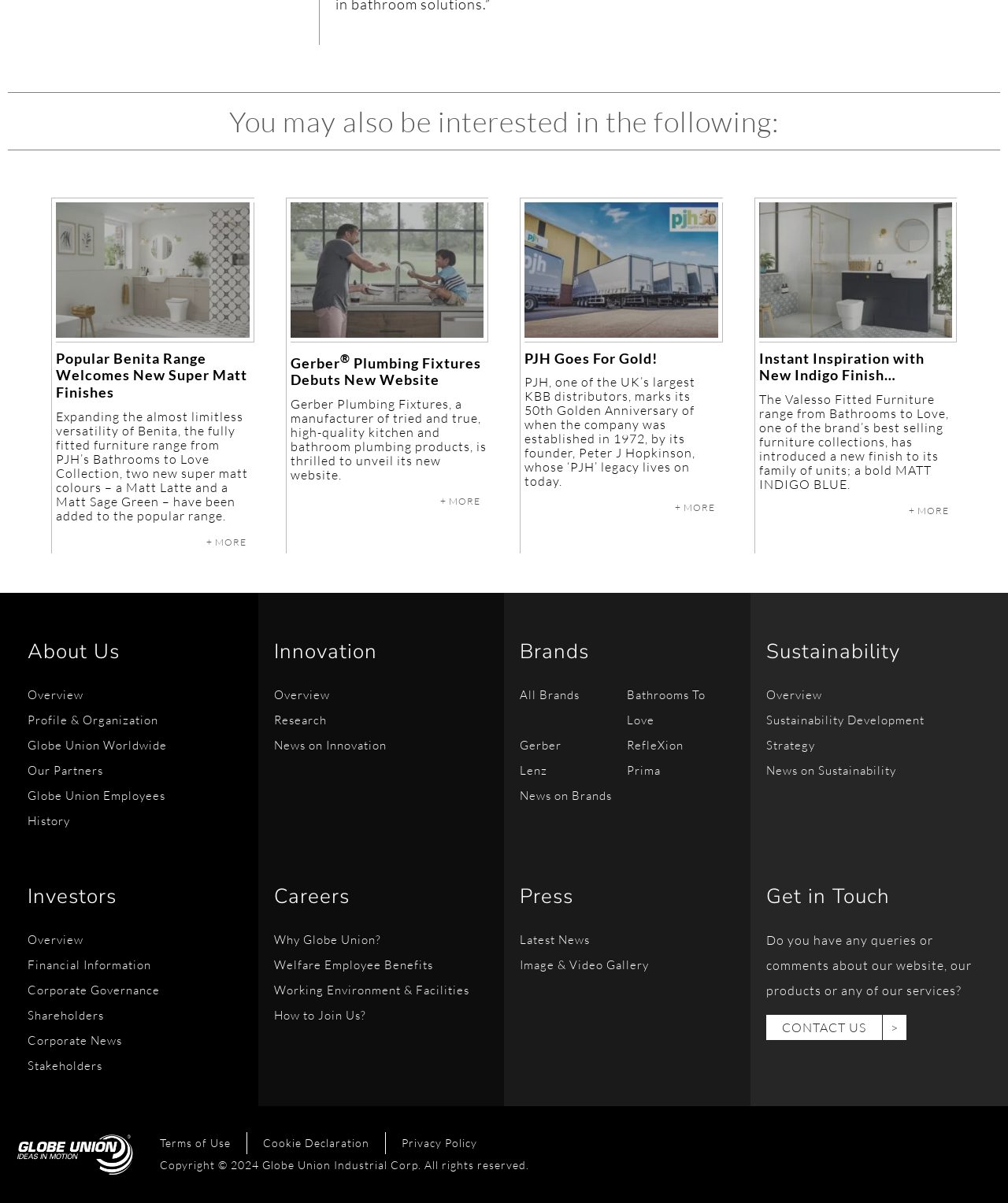Answer the following query with a single word or phrase:
What is the name of the company celebrating its 50th Golden Anniversary?

PJH